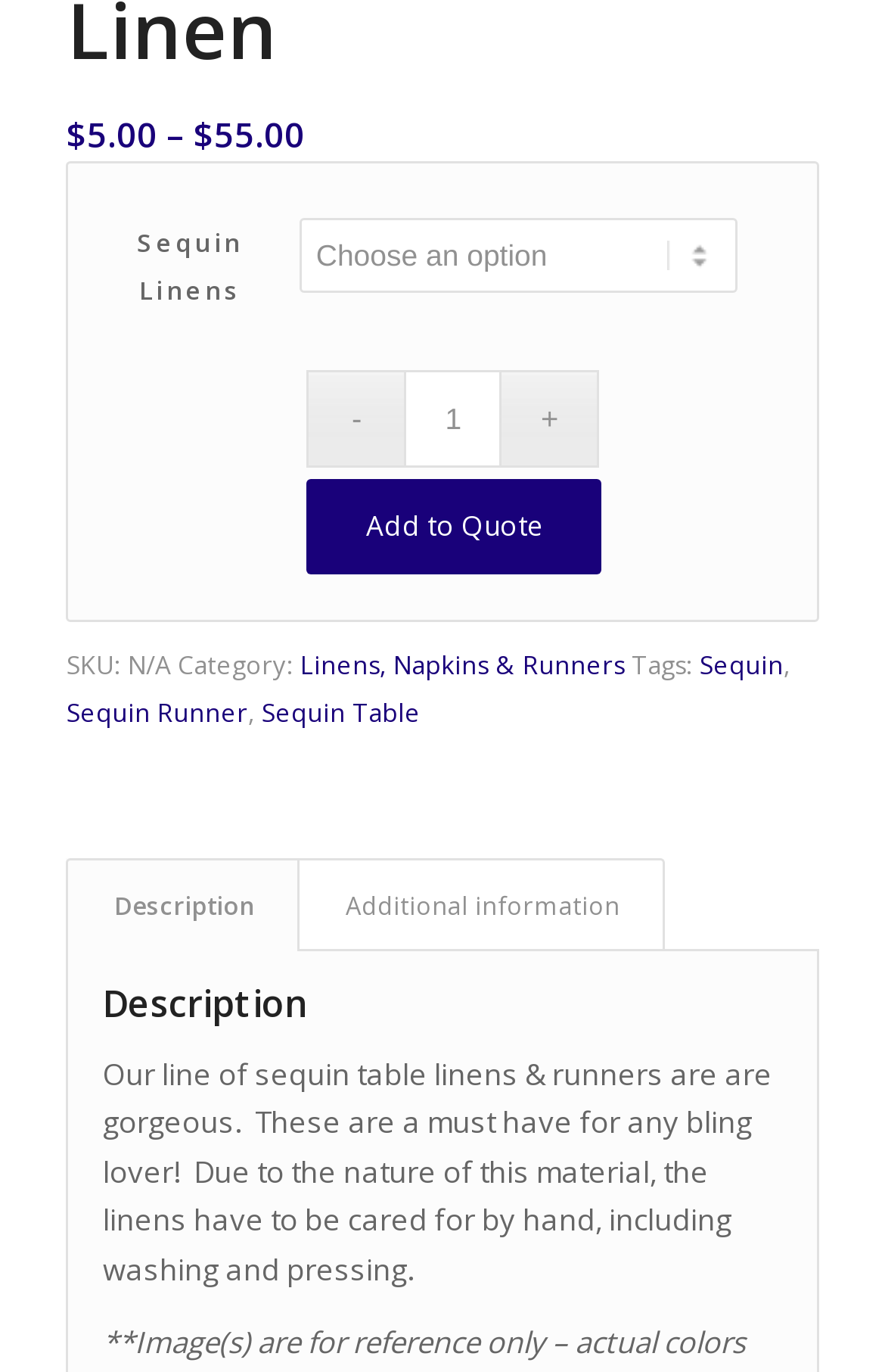Can you specify the bounding box coordinates of the area that needs to be clicked to fulfill the following instruction: "Add to Quote"?

[0.347, 0.349, 0.68, 0.418]